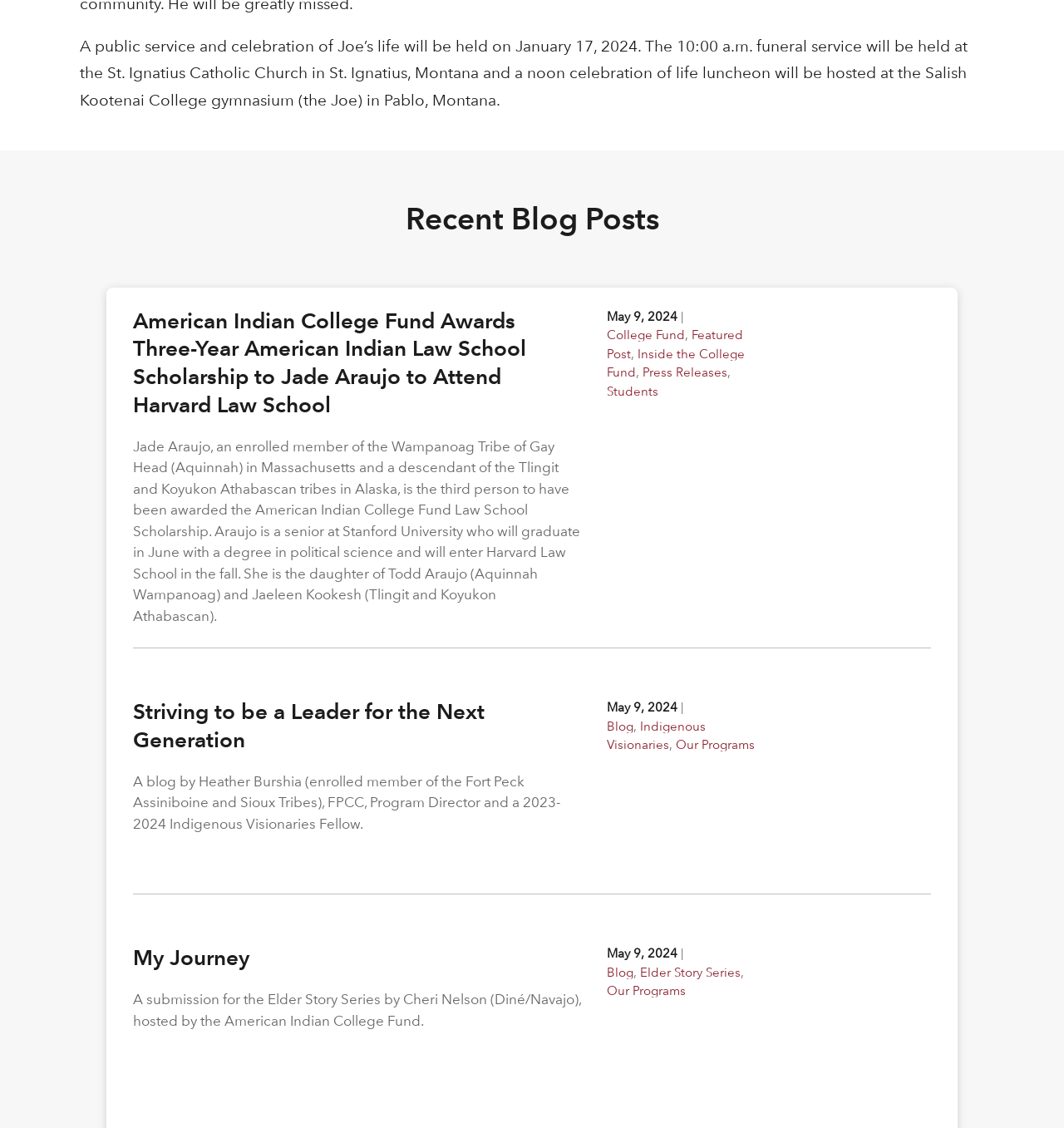Determine the bounding box coordinates of the clickable element necessary to fulfill the instruction: "Read the Elder Story Series by Cheri Nelson". Provide the coordinates as four float numbers within the 0 to 1 range, i.e., [left, top, right, bottom].

[0.125, 0.879, 0.546, 0.912]